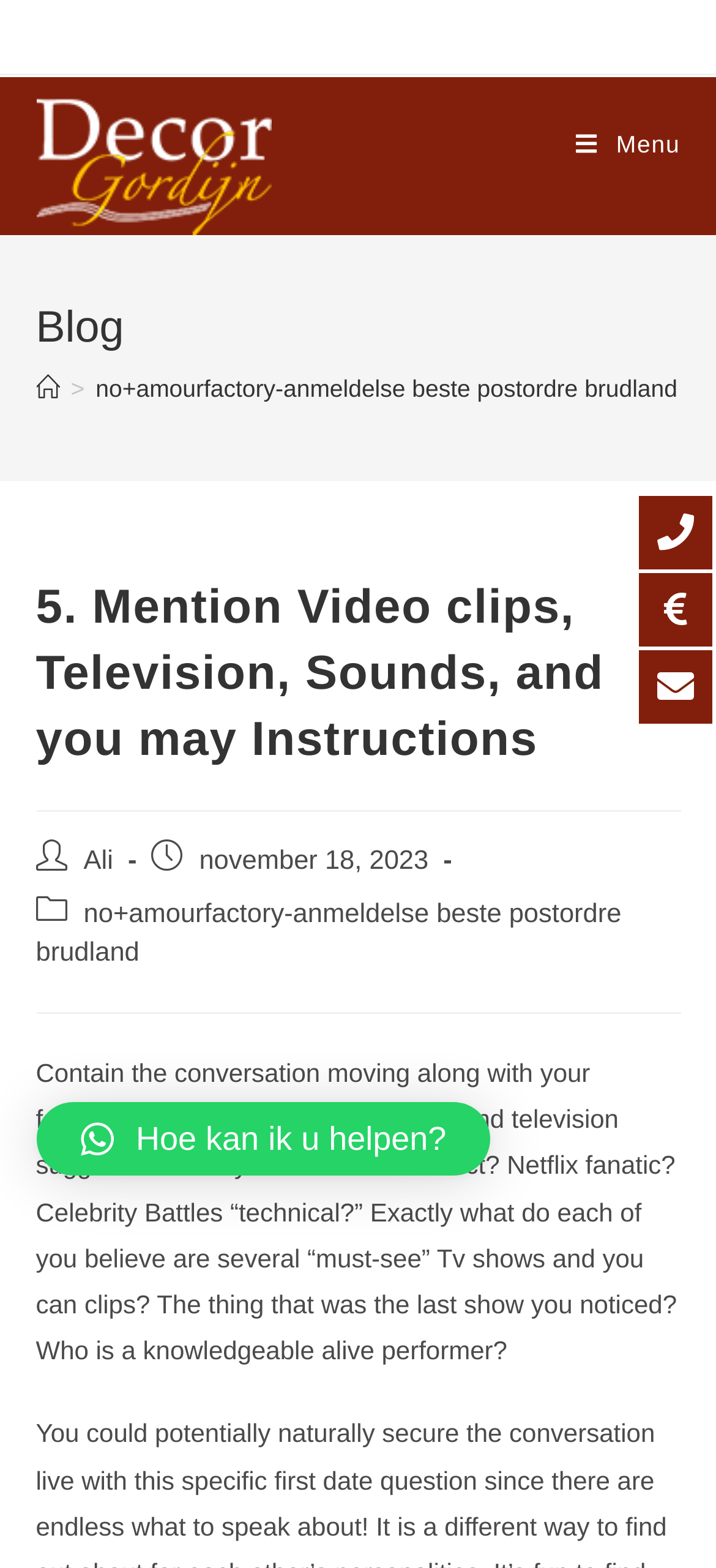Use a single word or phrase to answer the question:
What is the date the blog post was published?

november 18, 2023